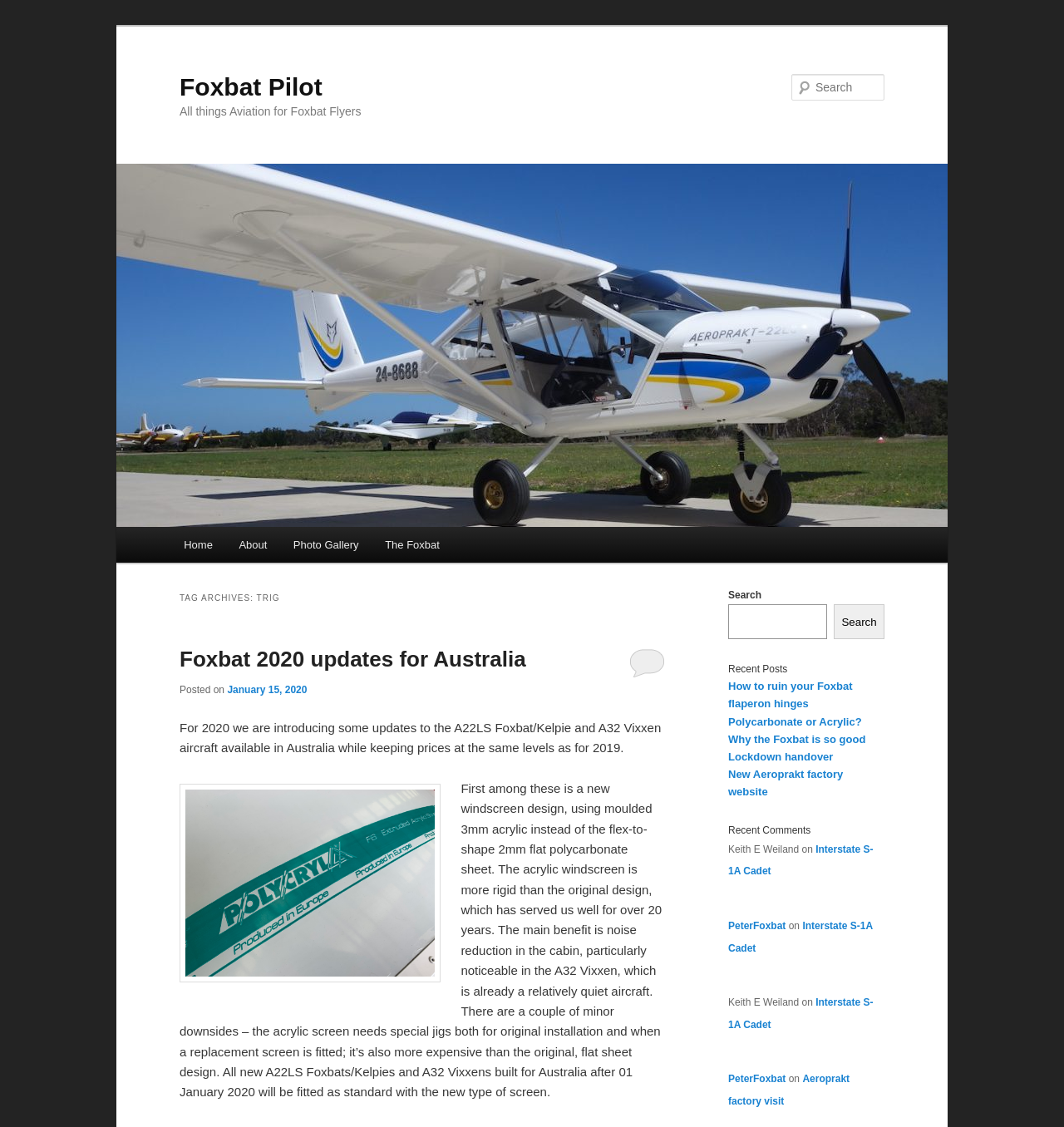Use a single word or phrase to answer this question: 
What is the name of the aircraft model?

Foxbat